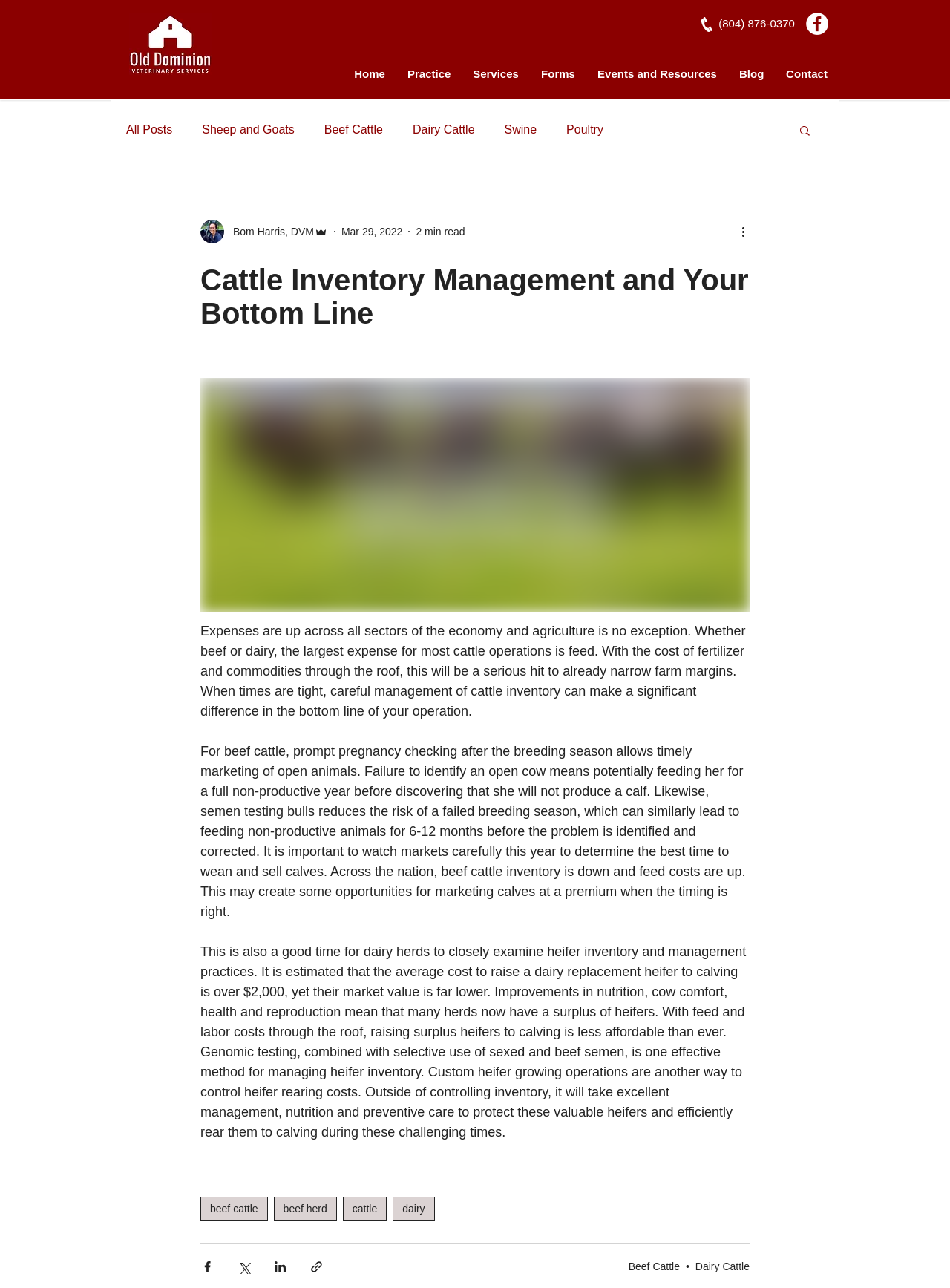Provide the bounding box coordinates in the format (top-left x, top-left y, bottom-right x, bottom-right y). All values are floating point numbers between 0 and 1. Determine the bounding box coordinate of the UI element described as: Bom Harris, DVM

[0.211, 0.171, 0.345, 0.189]